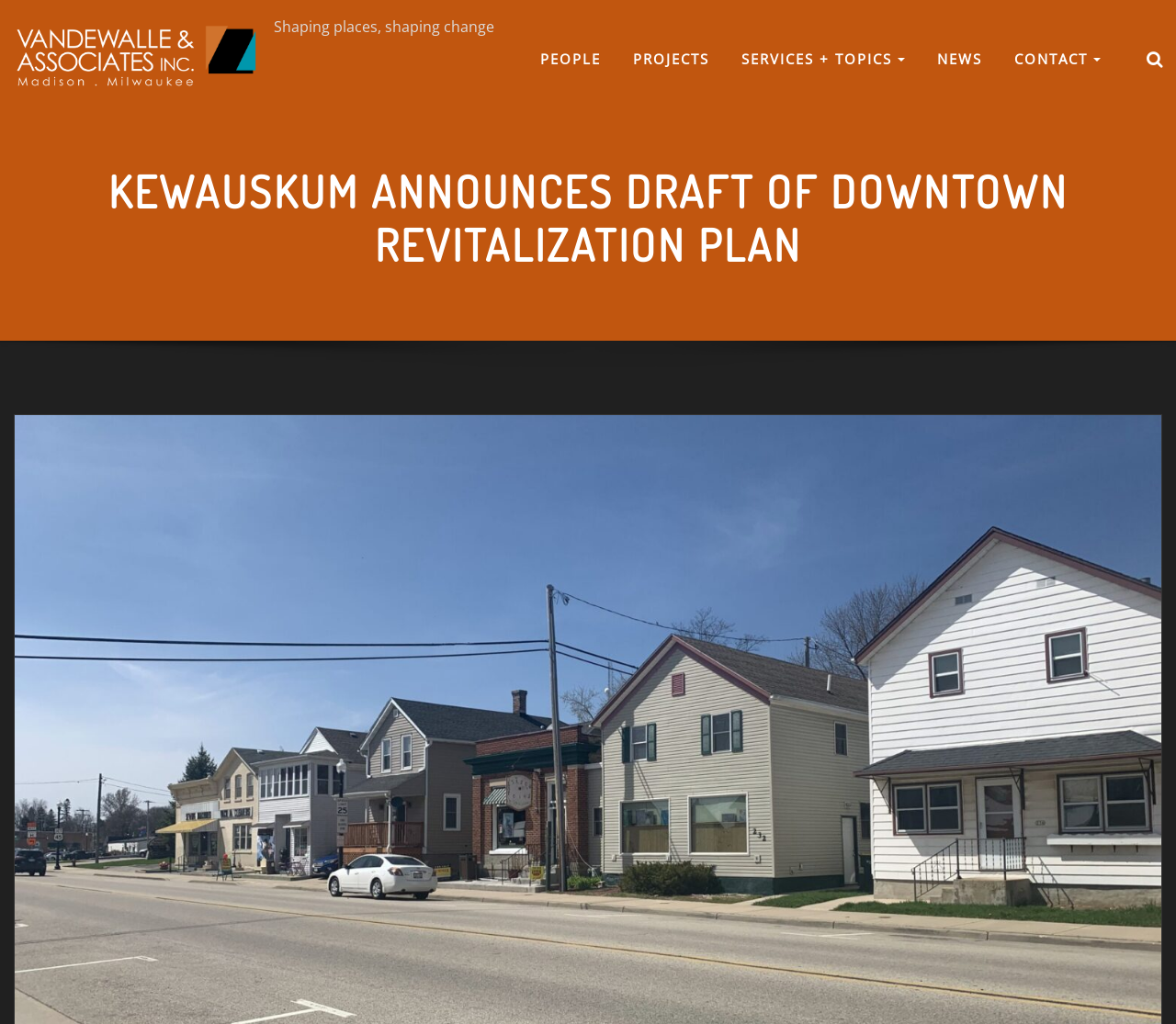What is the topic of the main content?
Using the information presented in the image, please offer a detailed response to the question.

I inferred this from the heading 'KEWAUSKUM ANNOUNCES DRAFT OF DOWNTOWN REVITALIZATION PLAN', which suggests that the main content is about the Downtown Revitalization Plan.